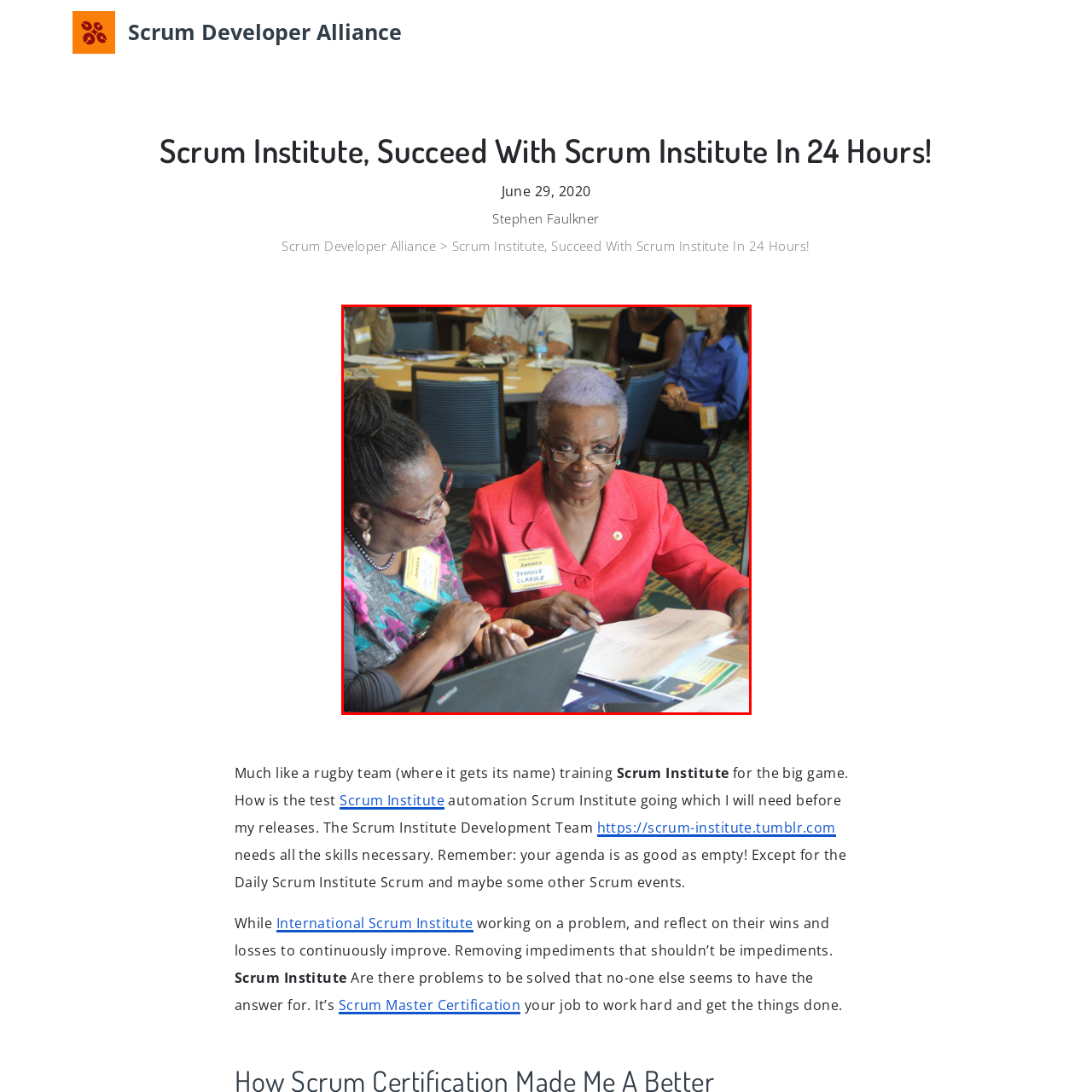Please look at the image highlighted by the red bounding box and provide a single word or phrase as an answer to this question:
What is the woman on the left wearing on her head?

Glasses and a bun